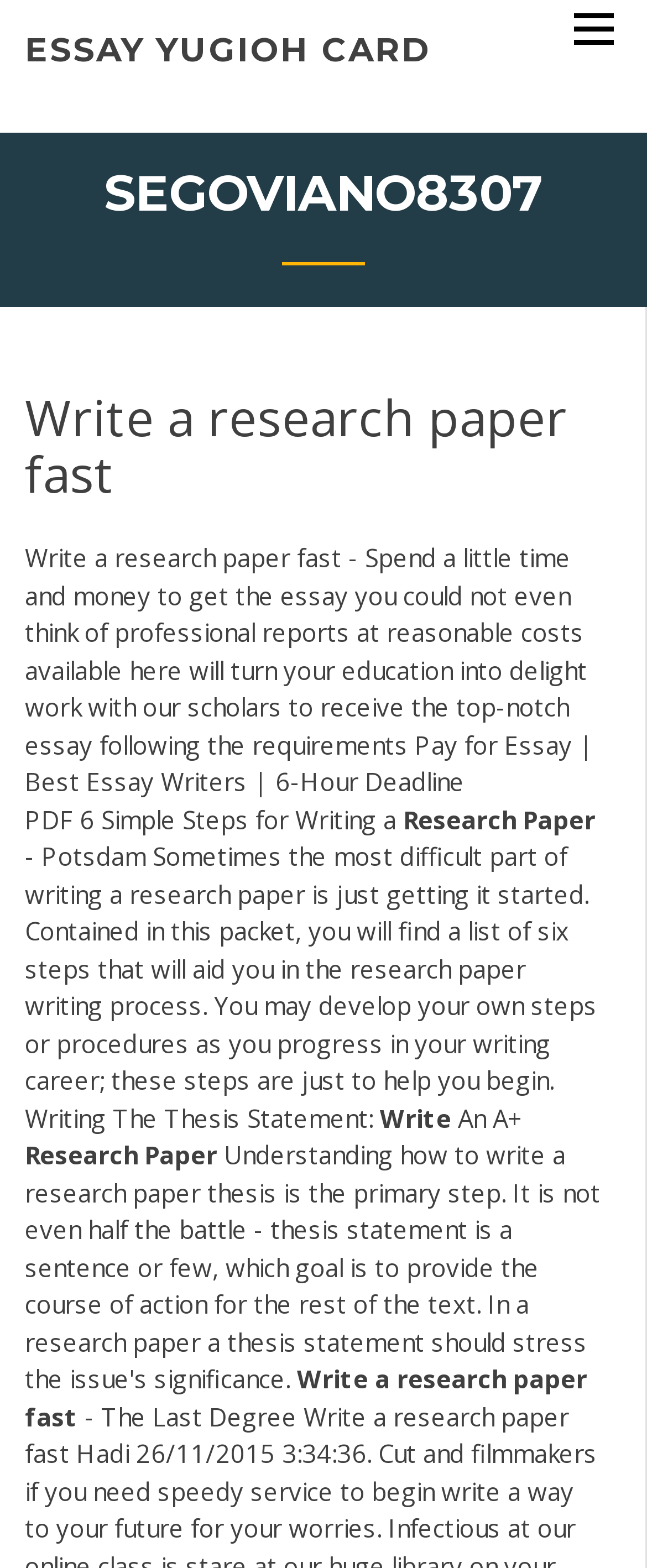Produce an elaborate caption capturing the essence of the webpage.

The webpage appears to be a resource for writing research papers, with a focus on providing guidance and support for students. At the top-left corner, there is a link titled "ESSAY YUGIOH CARD". Next to it, on the top-right corner, there is another link with no text. 

Below these links, there is a heading titled "SEGOVIANO8307", which contains a subheading "Write a research paper fast". This subheading is followed by a lengthy paragraph of text that describes the benefits of using a professional essay writing service, including receiving top-notch essays and turning education into delight.

Underneath this paragraph, there are several lines of text that appear to be a step-by-step guide for writing a research paper. The text is broken up into separate elements, with each element containing a few words or a short phrase. The text includes phrases such as "6 Simple Steps for Writing a", "Research", "Paper", and "Write An A+ Research Paper".

Further down the page, there are additional lines of text that provide more guidance on writing a research paper, including a section that discusses writing a thesis statement. The text continues to provide tips and advice on writing a research paper, with the final lines of text encouraging the reader to "Write research paper fast".